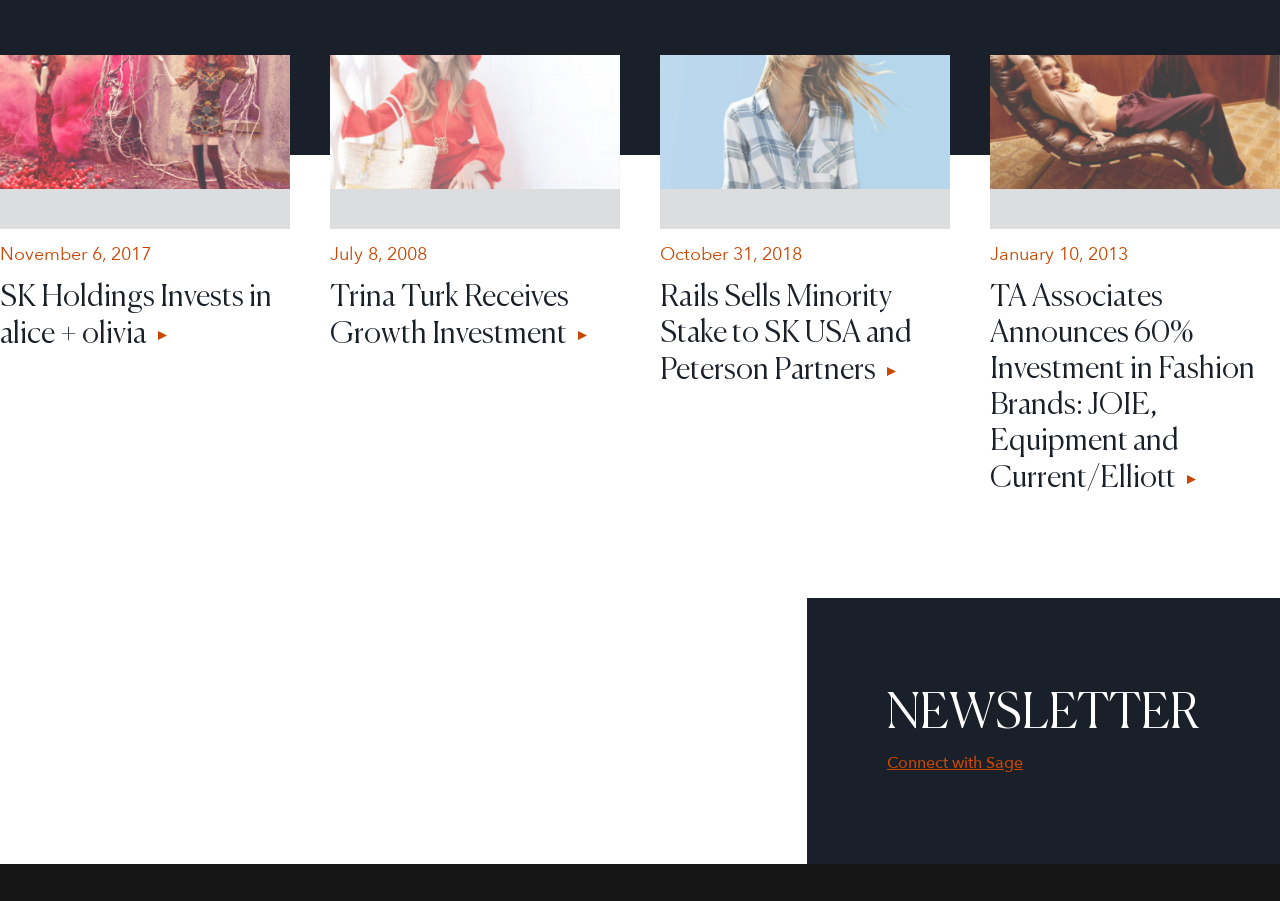Provide the bounding box coordinates of the area you need to click to execute the following instruction: "Read news about SK Holdings investing in alice + olivia".

[0.0, 0.267, 0.227, 0.388]